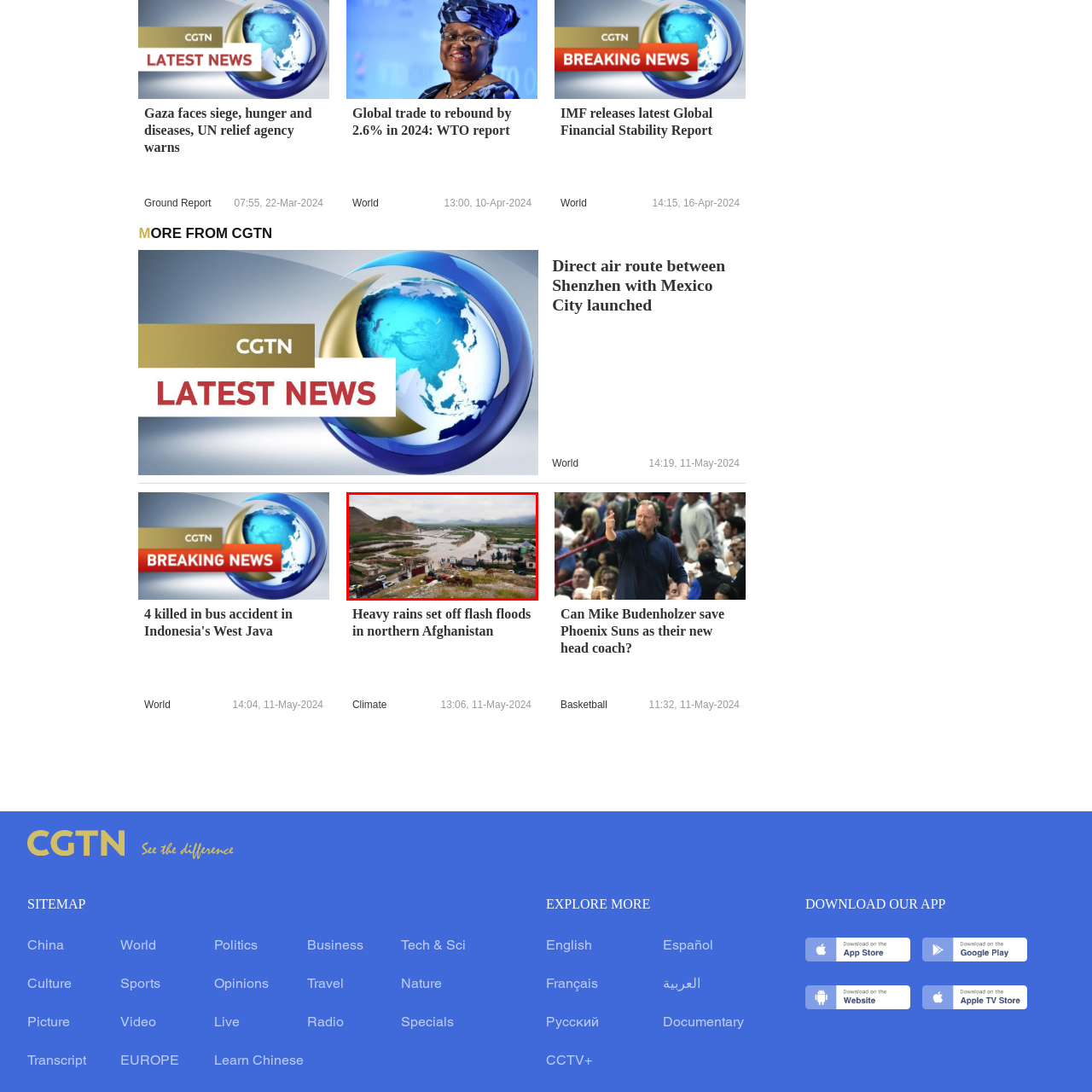Offer a detailed explanation of the elements found within the defined red outline.

The image depicts a flood-affected landscape in northern Afghanistan, showcasing the aftermath of heavy rains. The scene features a swollen river meandering through a rural area, with water overflowing its banks and spreading across the land. In the foreground, several vehicles are visible, some parked along a dirt road that ascends to a higher point, possibly a hillside or an embankment. People gather near the vehicles, surveying the impact of the flooding. The background consists of rolling hills, lush greenery, and occasional structures, adding to the scenic yet somber atmosphere. The cloudy sky suggests ongoing weather challenges, contributing to the region's difficulties related to natural disasters. This image serves as a poignant reminder of the vulnerable conditions faced by communities in such areas.